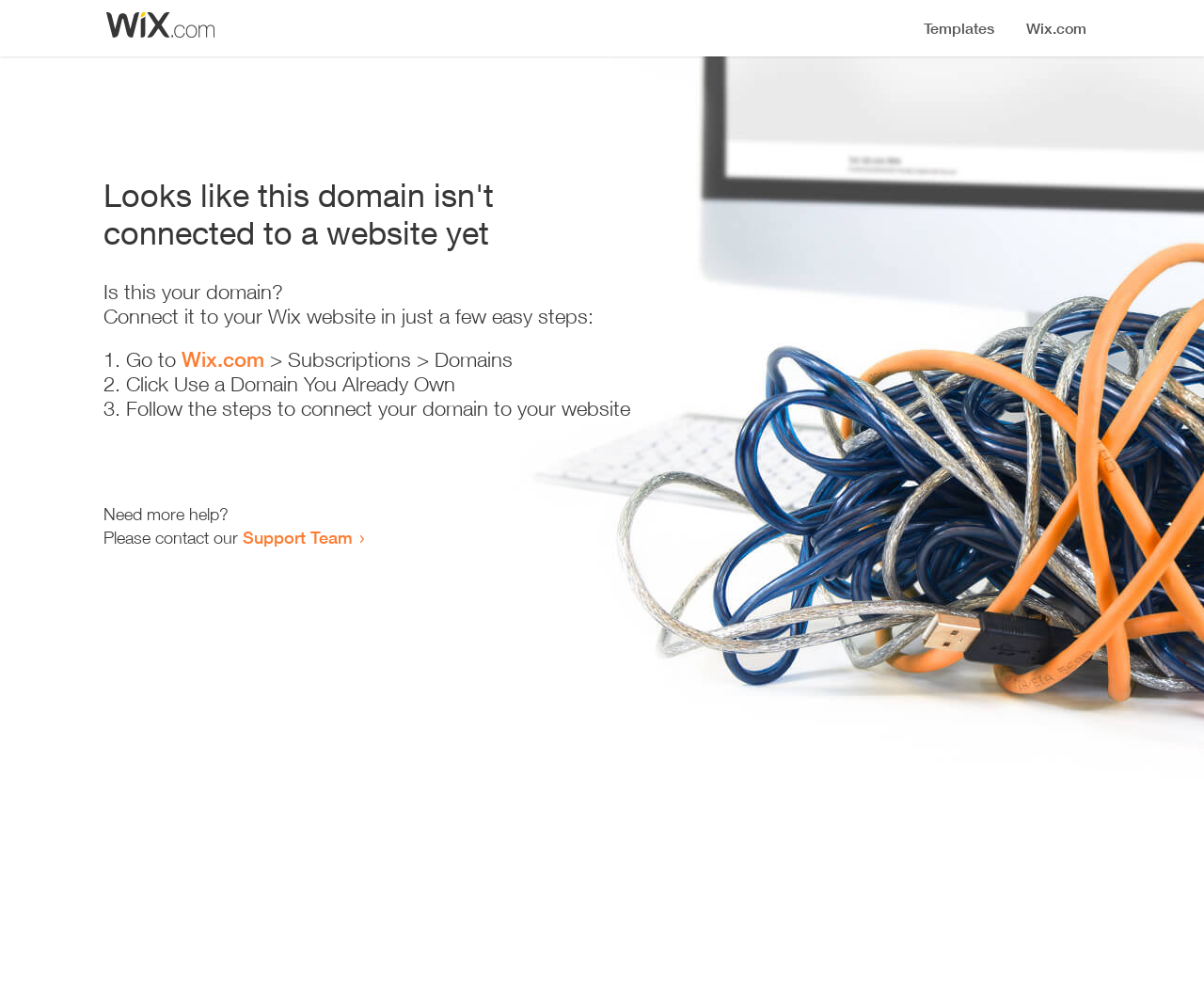What is the current status of the domain?
Look at the image and provide a detailed response to the question.

Based on the heading 'Looks like this domain isn't connected to a website yet', it is clear that the domain is not currently connected to a website.